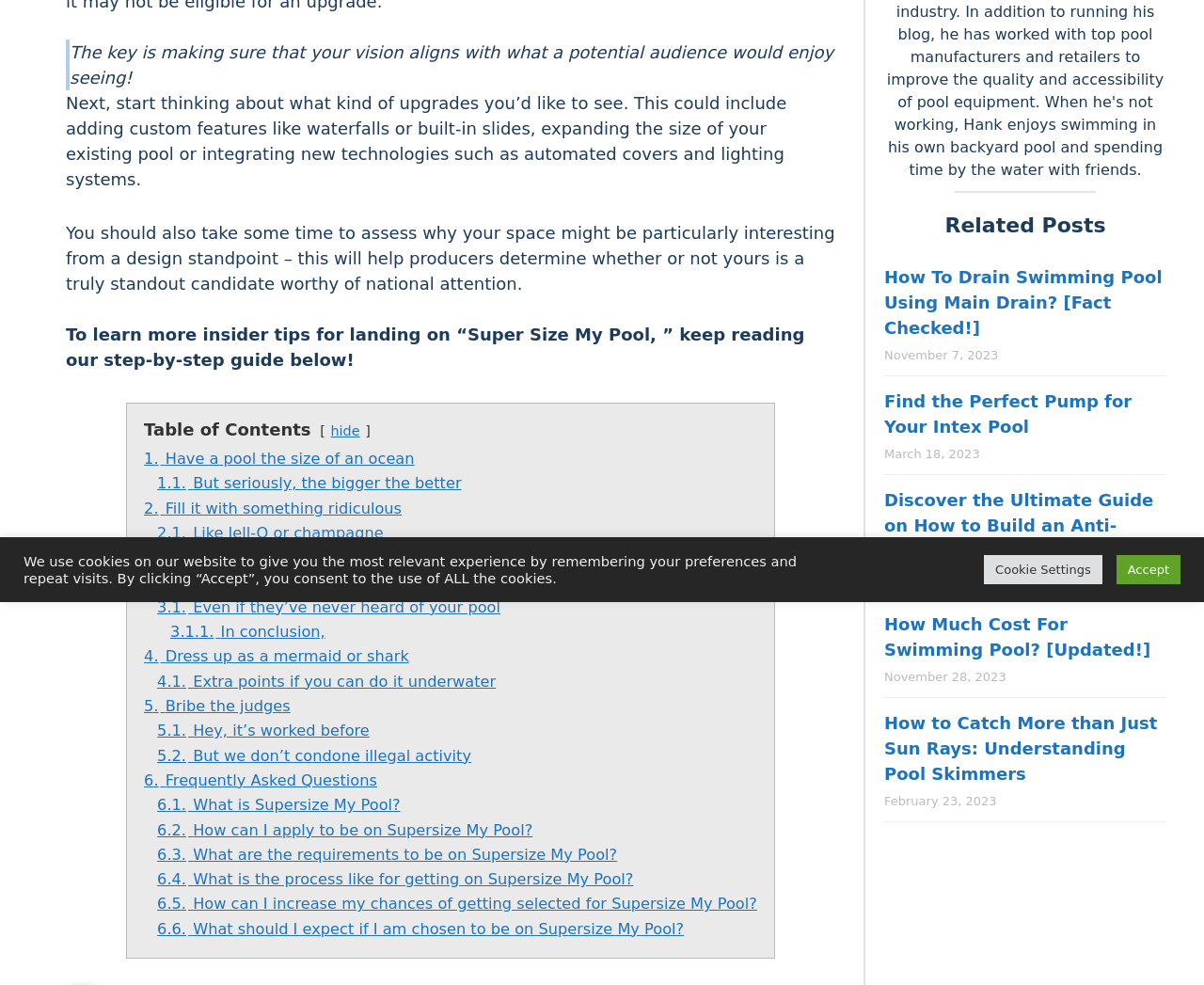Provide the bounding box coordinates of the HTML element this sentence describes: "5. Bribe the judges". The bounding box coordinates consist of four float numbers between 0 and 1, i.e., [left, top, right, bottom].

[0.12, 0.708, 0.241, 0.726]